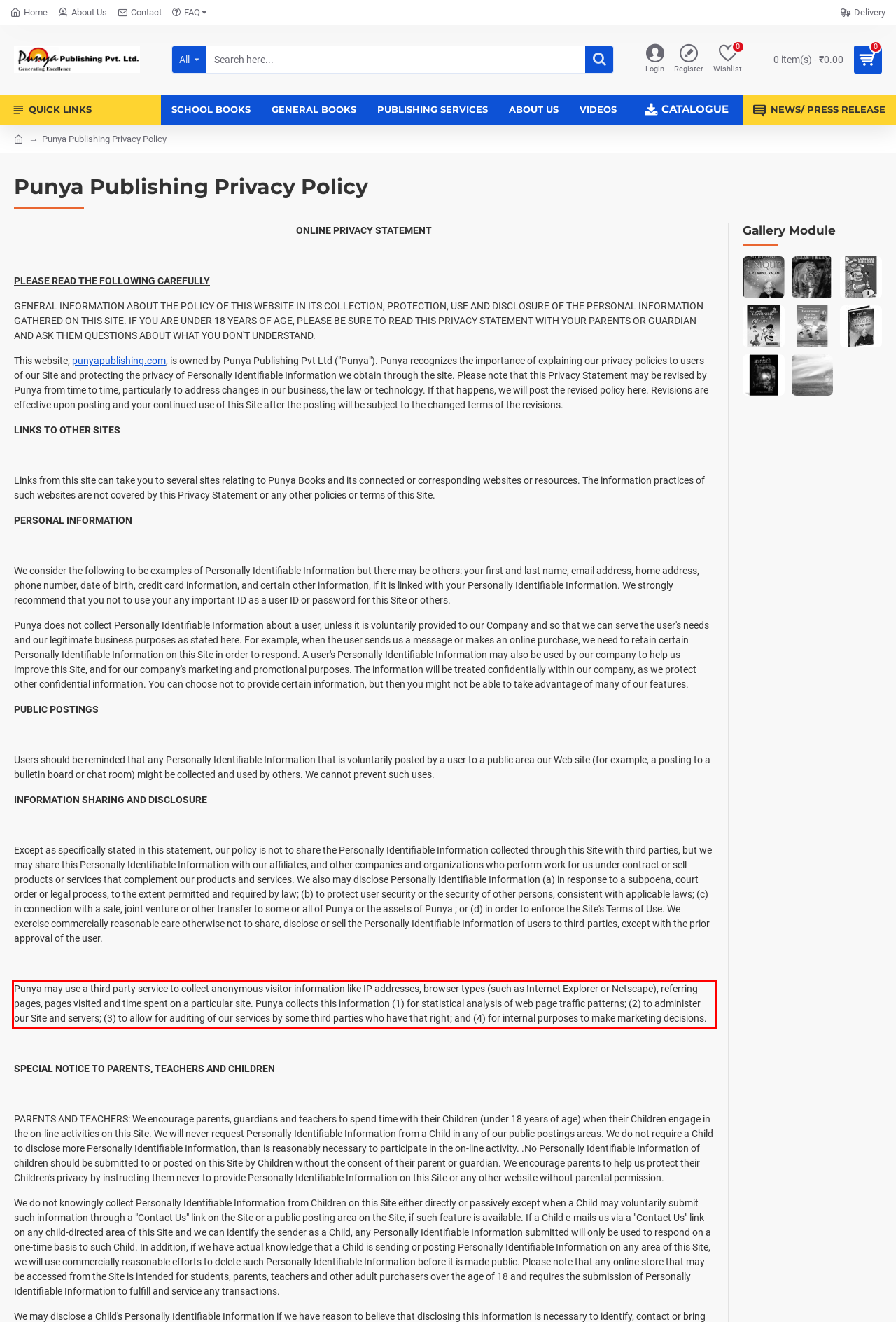Analyze the webpage screenshot and use OCR to recognize the text content in the red bounding box.

Punya may use a third party service to collect anonymous visitor information like IP addresses, browser types (such as Internet Explorer or Netscape), referring pages, pages visited and time spent on a particular site. Punya collects this information (1) for statistical analysis of web page traffic patterns; (2) to administer our Site and servers; (3) to allow for auditing of our services by some third parties who have that right; and (4) for internal purposes to make marketing decisions.